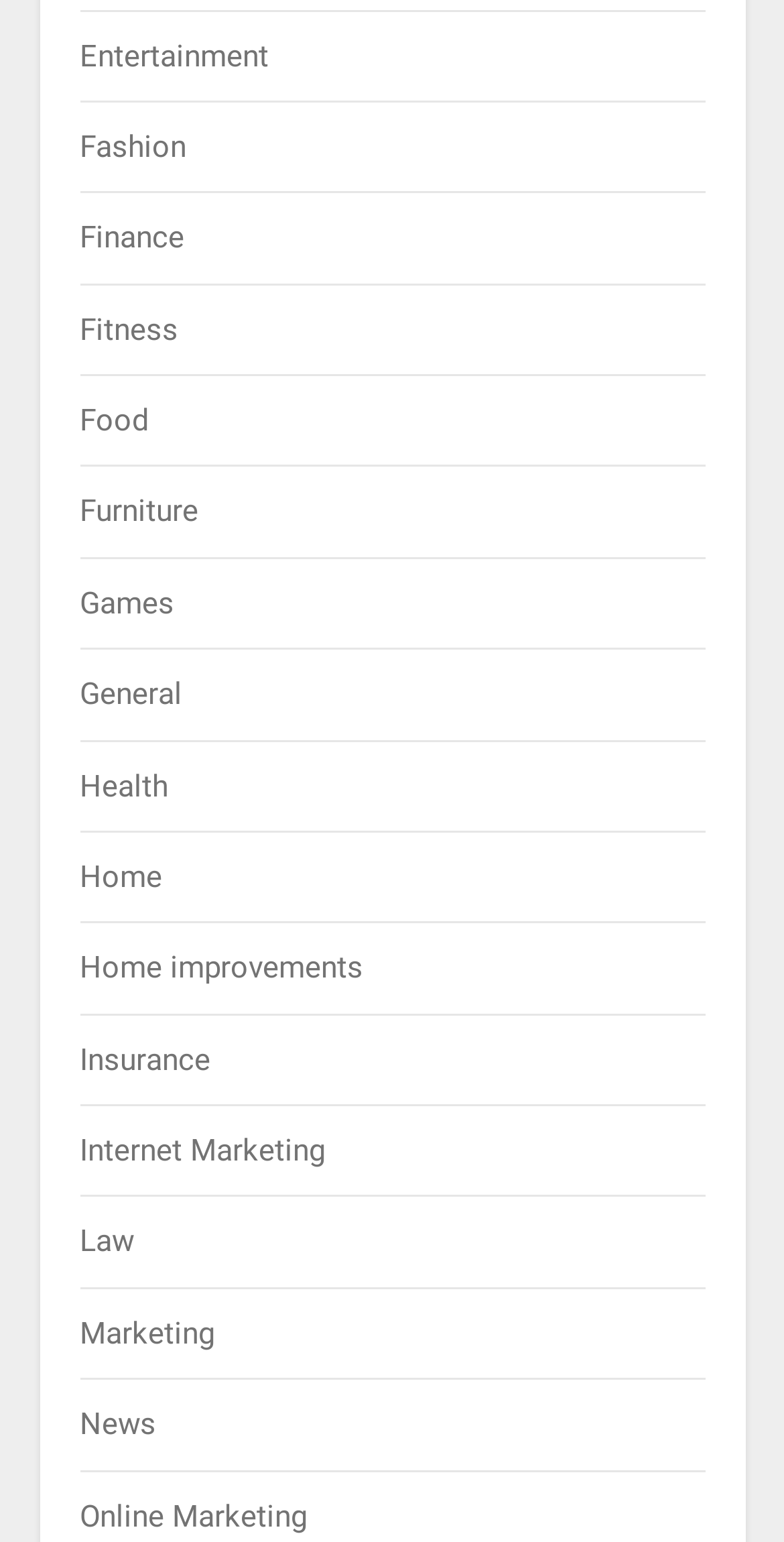Extract the bounding box for the UI element that matches this description: "Internet Marketing".

[0.101, 0.734, 0.414, 0.758]